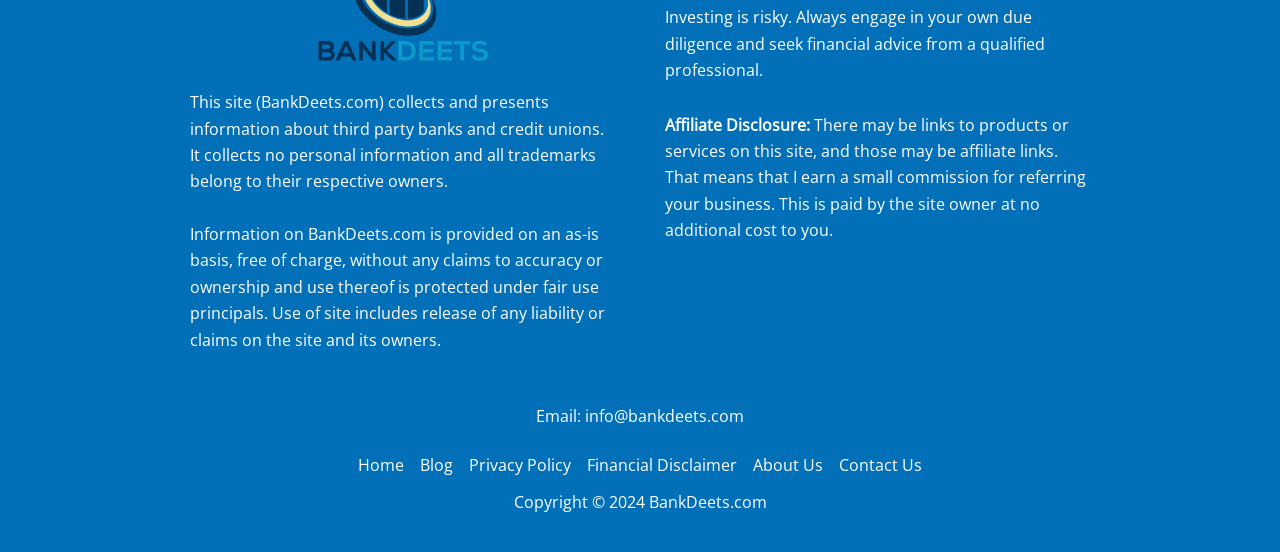What year is the website copyrighted?
Please provide a detailed and thorough answer to the question.

The copyright notice at the bottom of the webpage indicates that the website is copyrighted in 2024, which is the year mentioned in the notice.